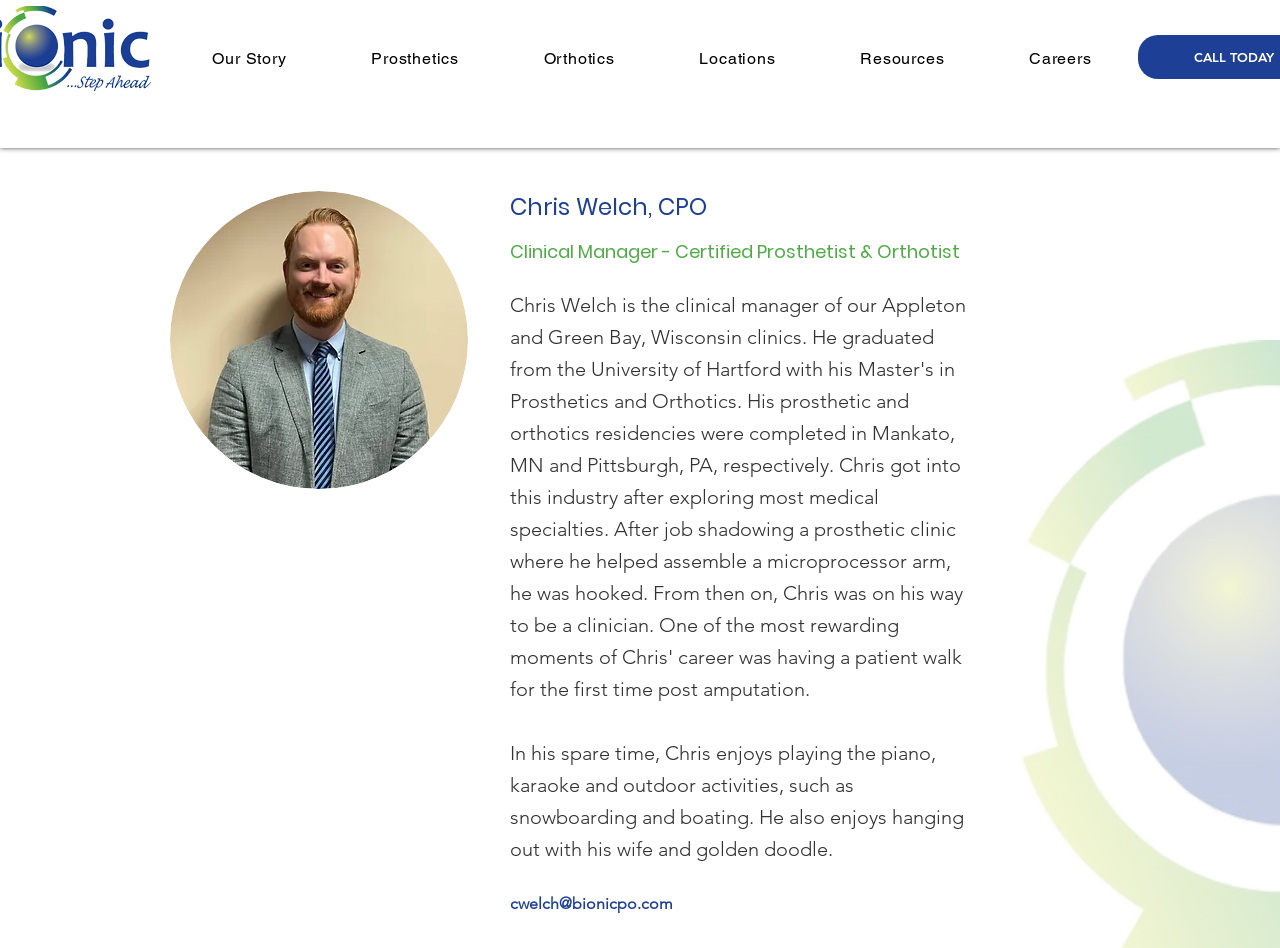How can you contact Chris Welch?
Identify the answer in the screenshot and reply with a single word or phrase.

cwelch@bionicpo.com